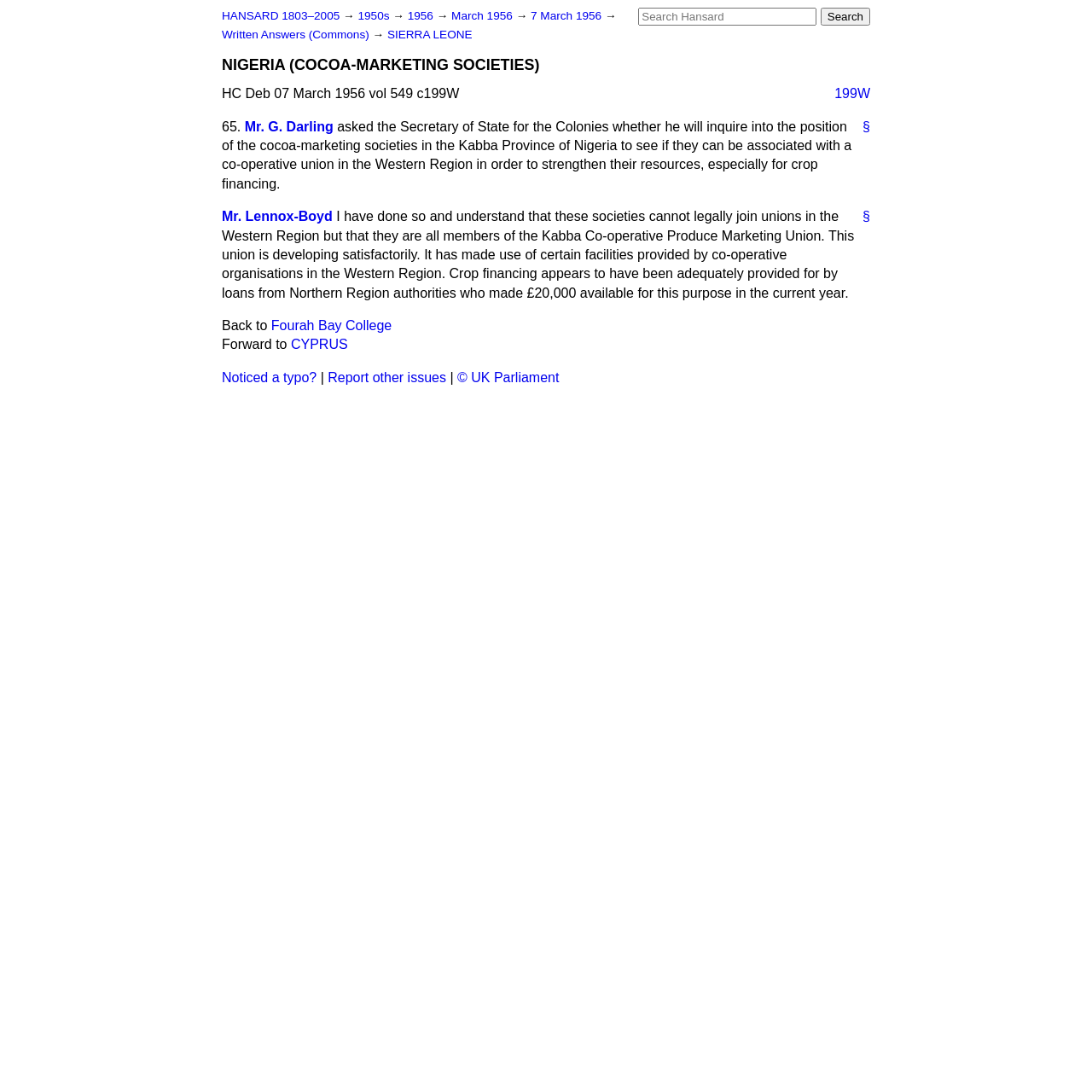What is the copyright notice at the bottom of the webpage?
Look at the image and provide a detailed response to the question.

I found the answer by looking at the link text '© UK Parliament' at the bottom of the webpage.